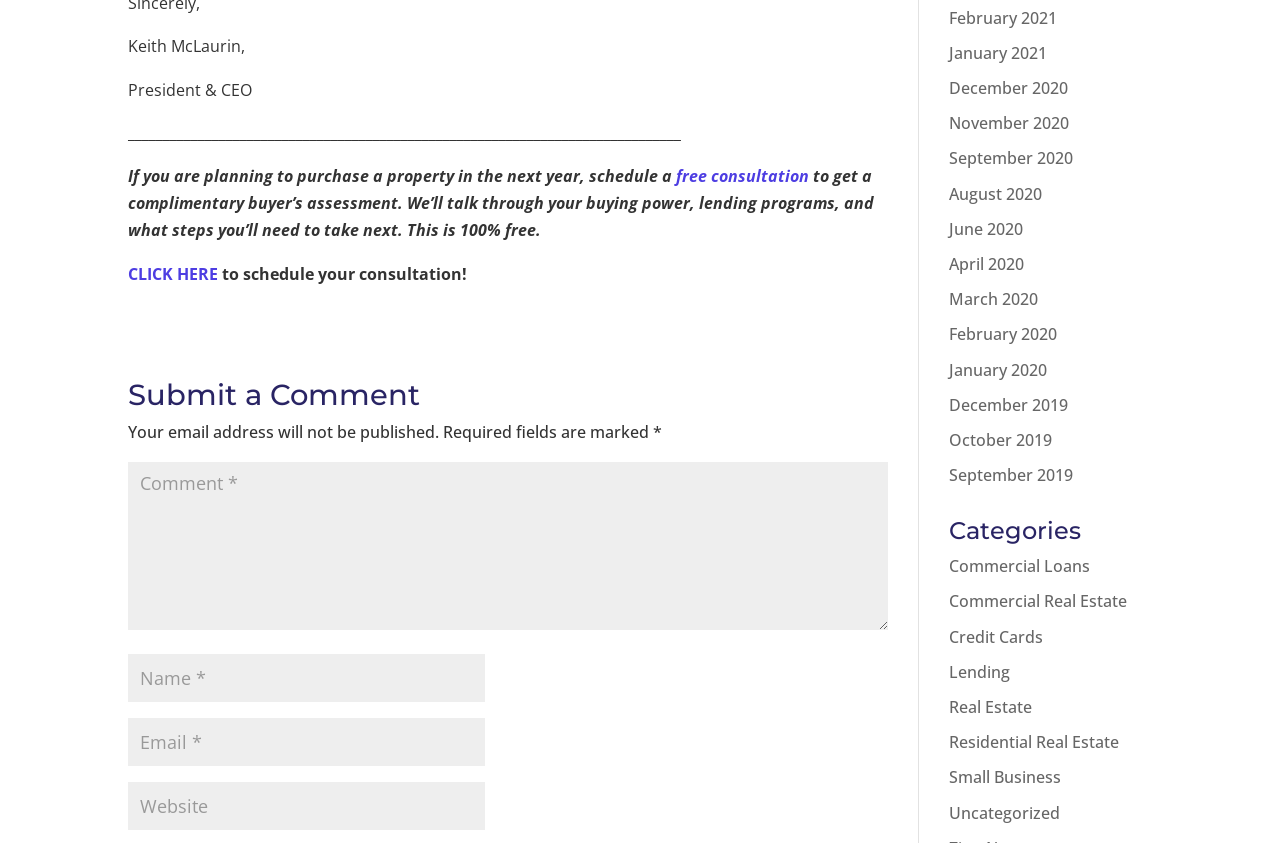Determine the bounding box coordinates of the clickable element to achieve the following action: 'Click to schedule a free consultation'. Provide the coordinates as four float values between 0 and 1, formatted as [left, top, right, bottom].

[0.1, 0.311, 0.17, 0.338]